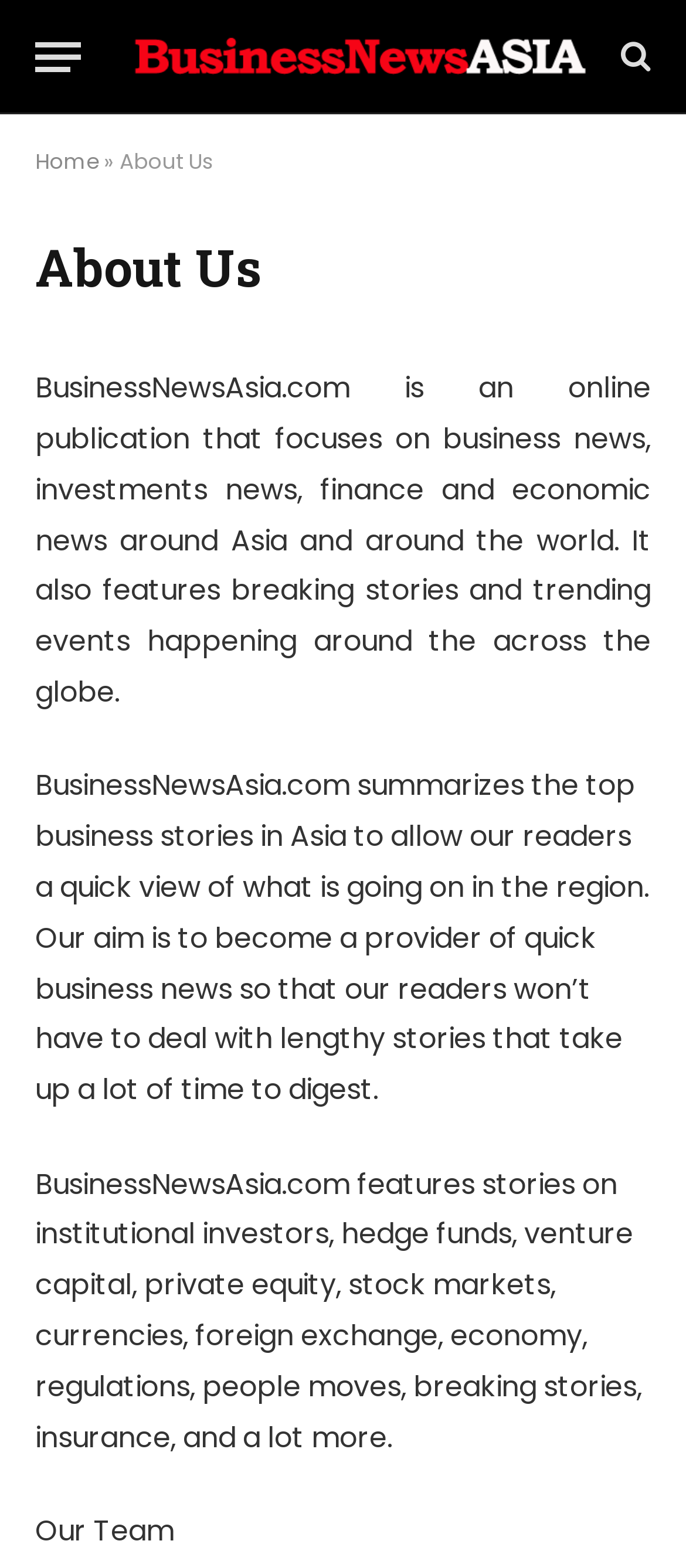Refer to the image and offer a detailed explanation in response to the question: What is the name of the website?

I found the answer by looking at the link element with the text 'BusinessNewsAsia.com' which is located at the top of the webpage, indicating that it is the website's name.